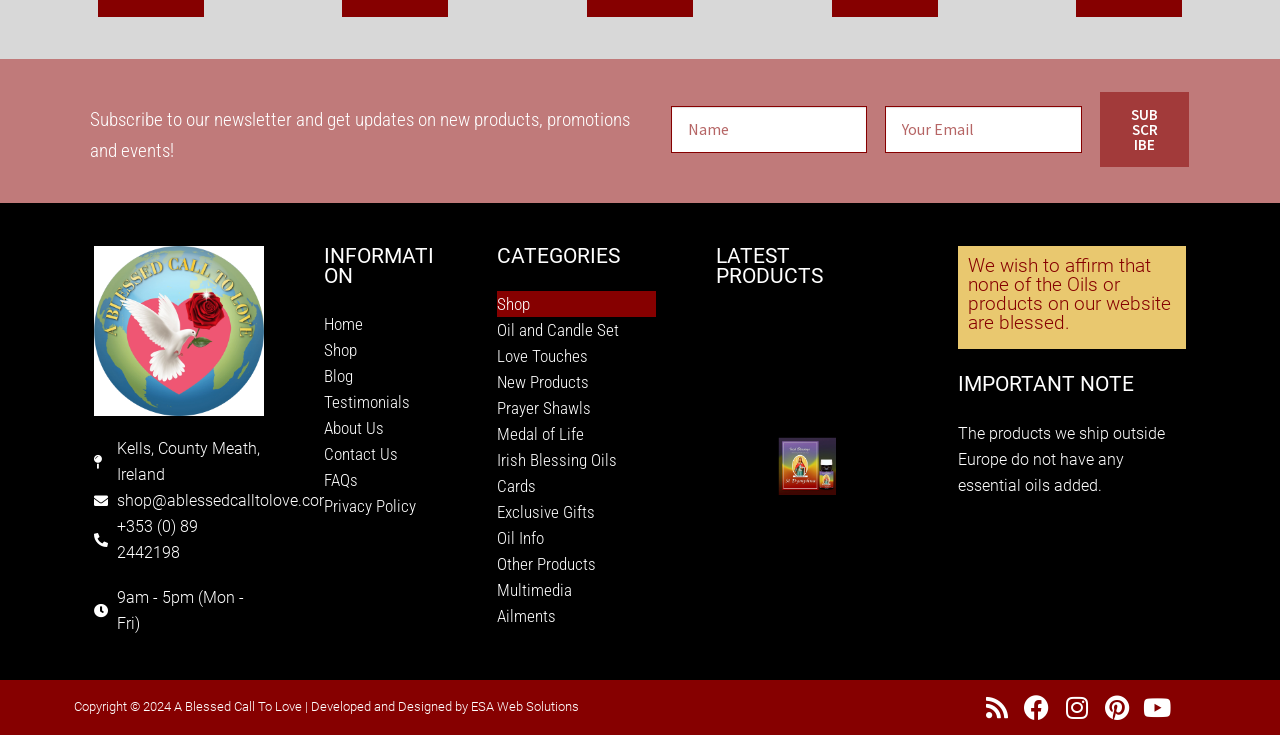Locate the bounding box coordinates of the UI element described by: "Prayer Shawls". The bounding box coordinates should consist of four float numbers between 0 and 1, i.e., [left, top, right, bottom].

[0.388, 0.538, 0.513, 0.573]